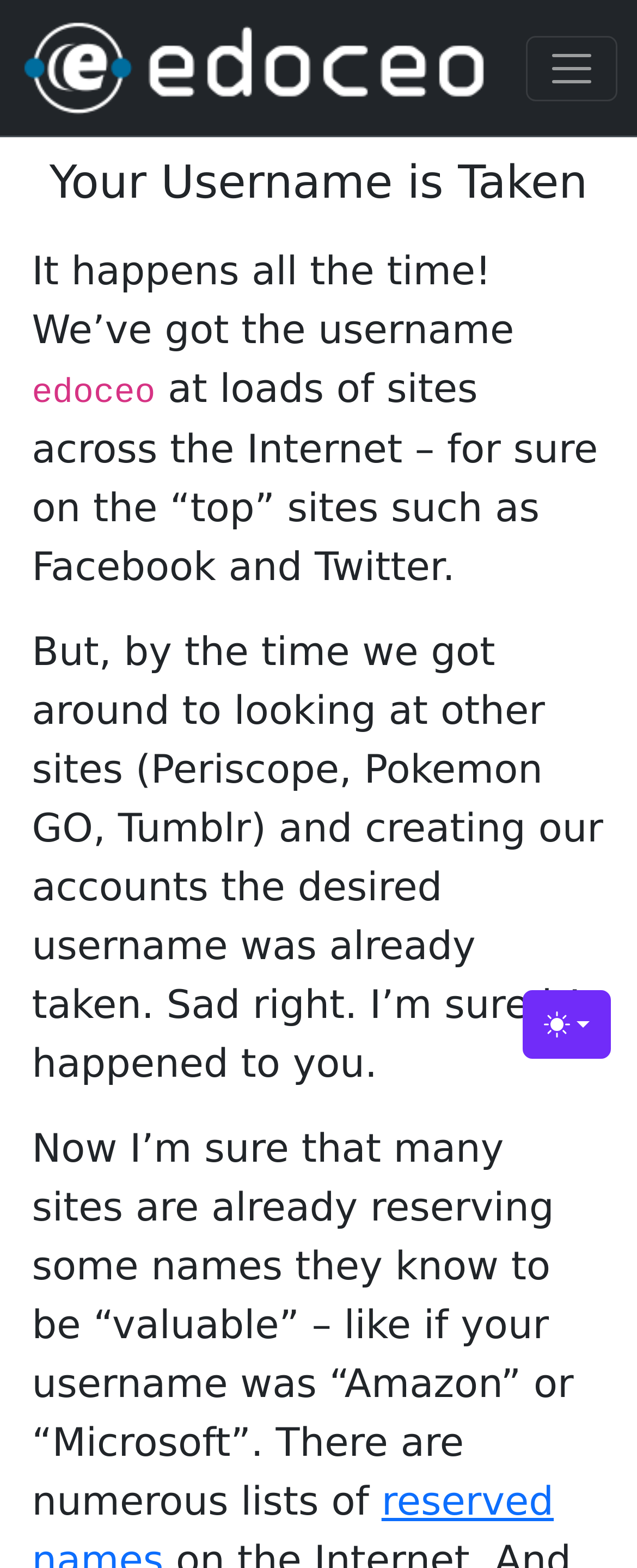Please give a succinct answer to the question in one word or phrase:
What is the theme toggle button for?

To switch to light theme